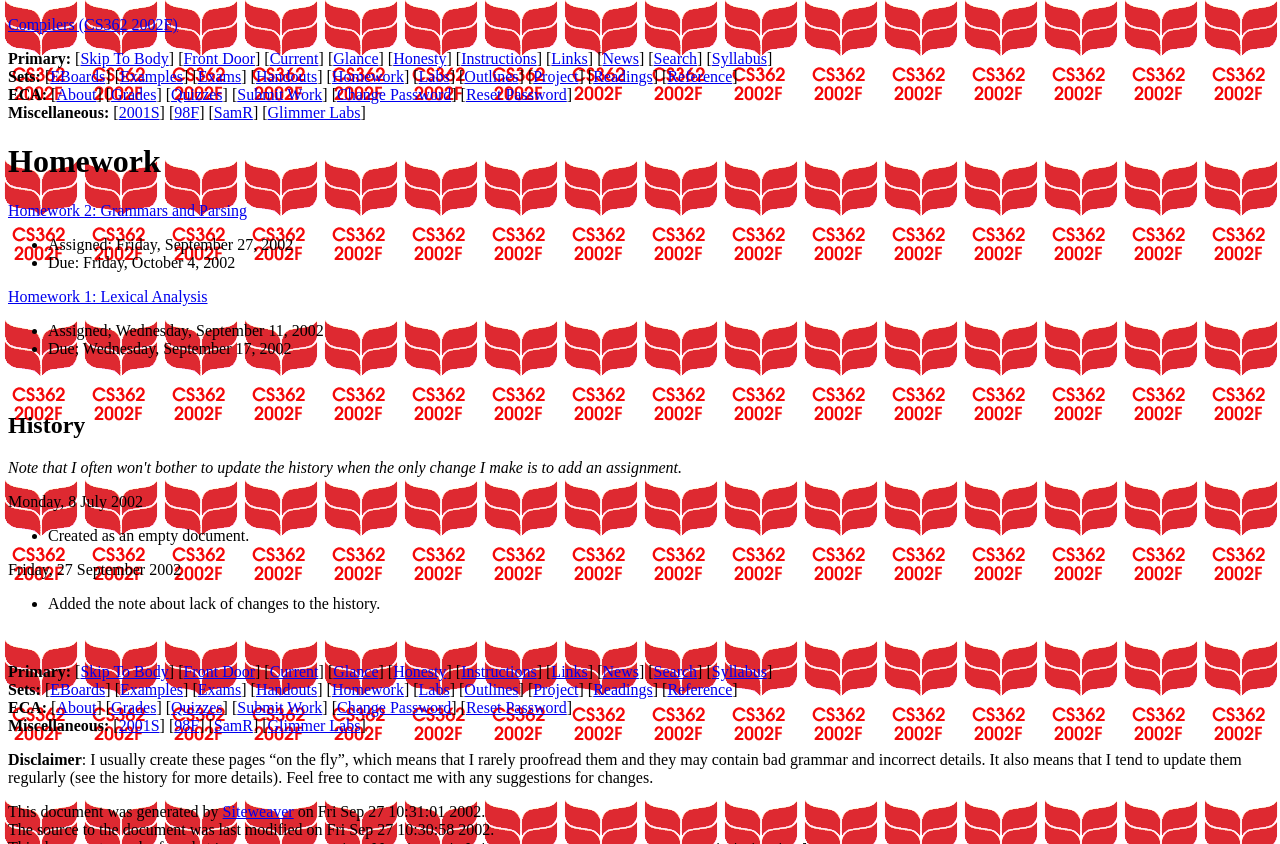Point out the bounding box coordinates of the section to click in order to follow this instruction: "search".

[0.511, 0.059, 0.545, 0.079]